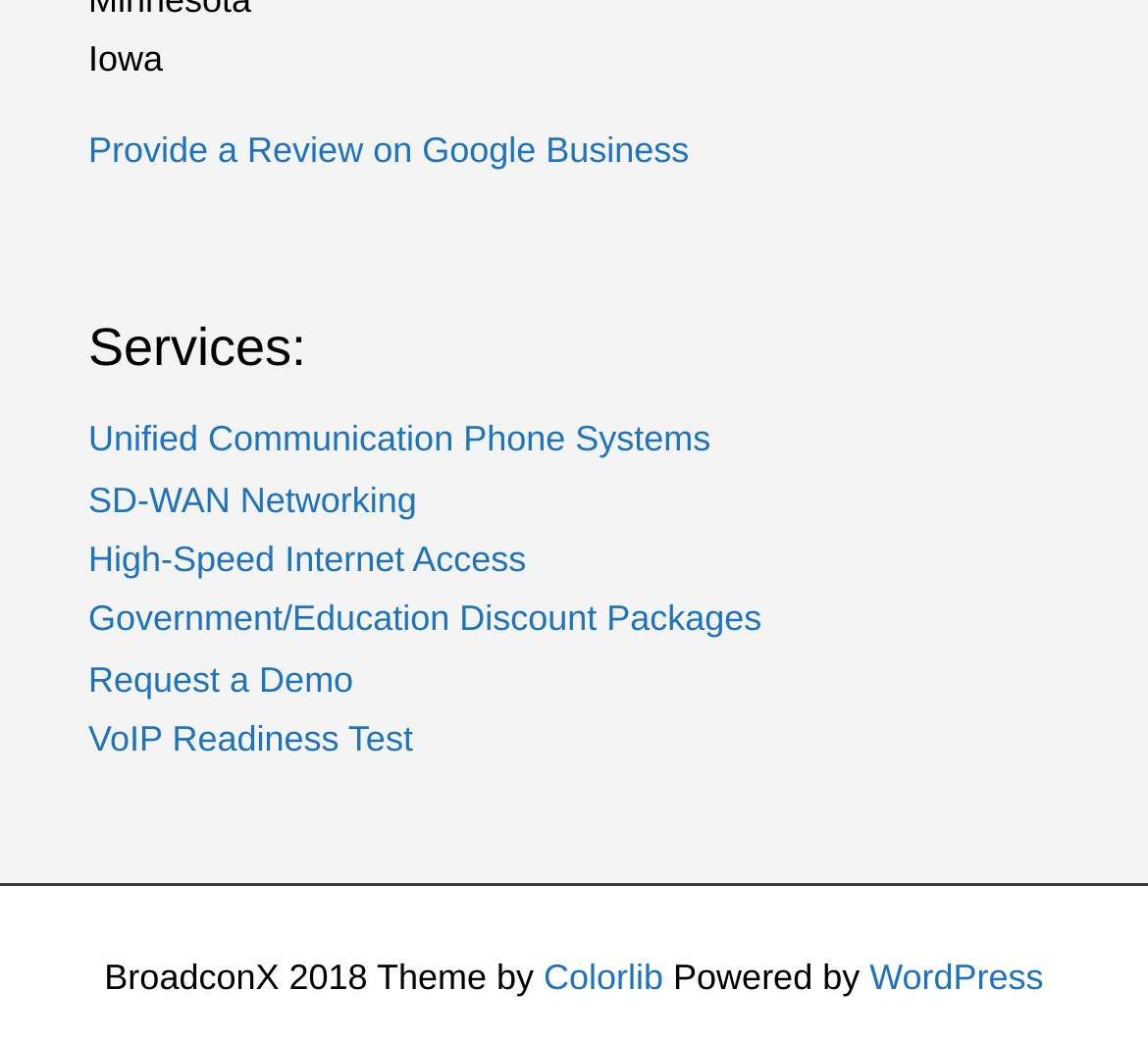Determine the bounding box coordinates of the section I need to click to execute the following instruction: "View 'Unified Communication Phone Systems'". Provide the coordinates as four float numbers between 0 and 1, i.e., [left, top, right, bottom].

[0.077, 0.402, 0.619, 0.441]